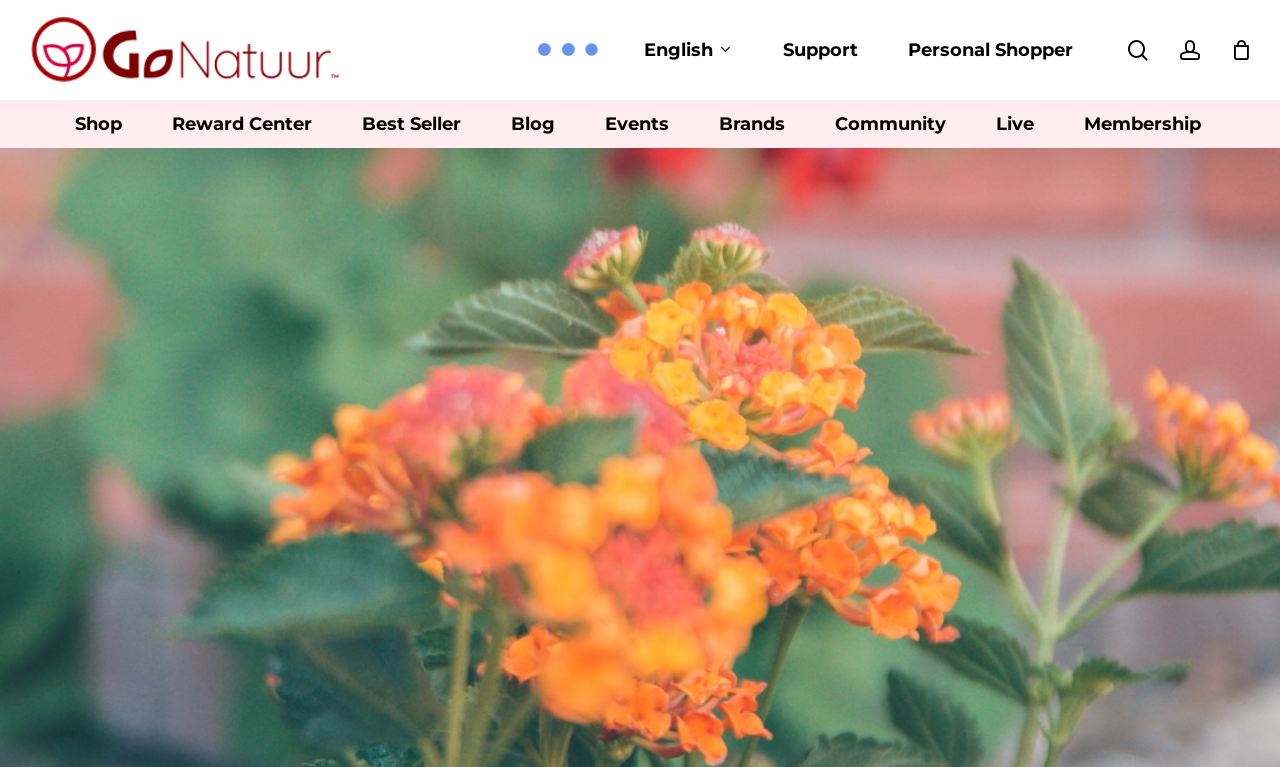Locate the bounding box coordinates of the area where you should click to accomplish the instruction: "Search this website".

None